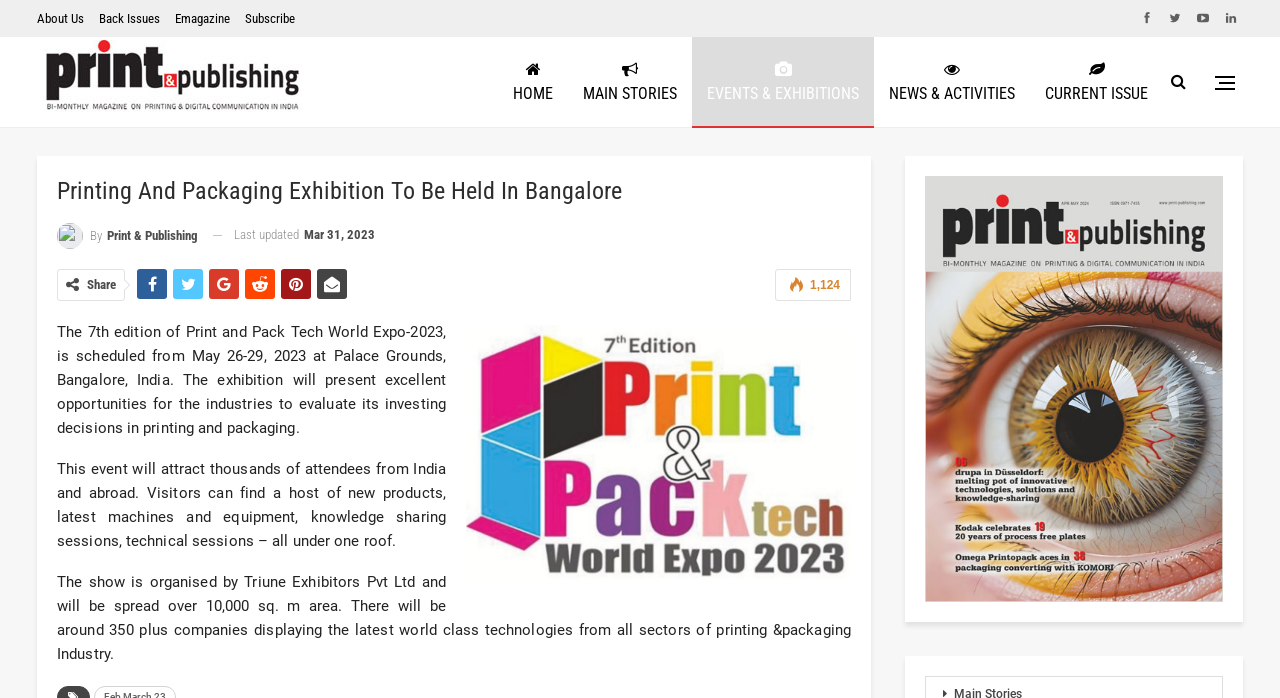Can you give a detailed response to the following question using the information from the image? Where will the exhibition be held?

I found the answer by reading the static text on the webpage, which states 'The 7th edition of Print and Pack Tech World Expo-2023, is scheduled from May 26-29, 2023 at Palace Grounds, Bangalore, India.'